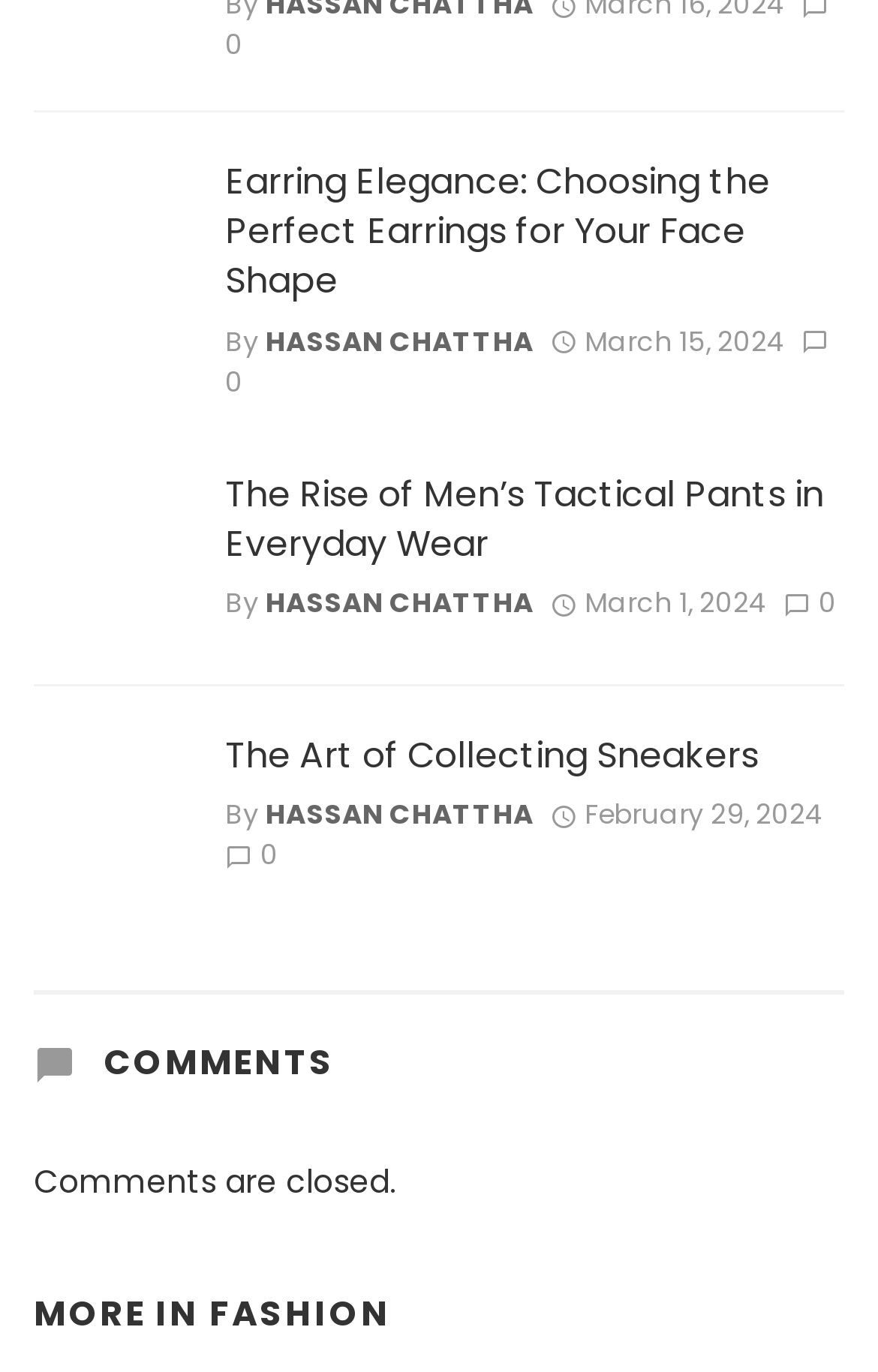Locate the bounding box coordinates of the area that needs to be clicked to fulfill the following instruction: "Check the comments". The coordinates should be in the format of four float numbers between 0 and 1, namely [left, top, right, bottom].

[0.038, 0.721, 0.962, 0.793]